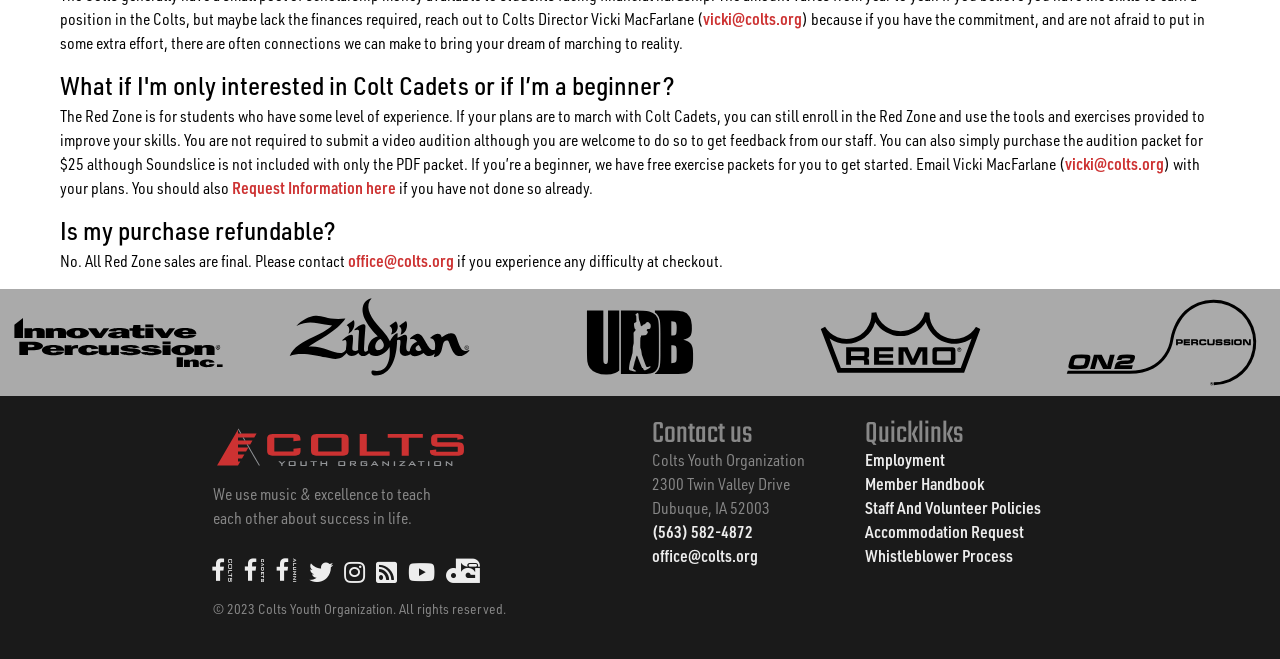Please identify the bounding box coordinates of the area that needs to be clicked to follow this instruction: "Request Information here".

[0.181, 0.269, 0.309, 0.301]